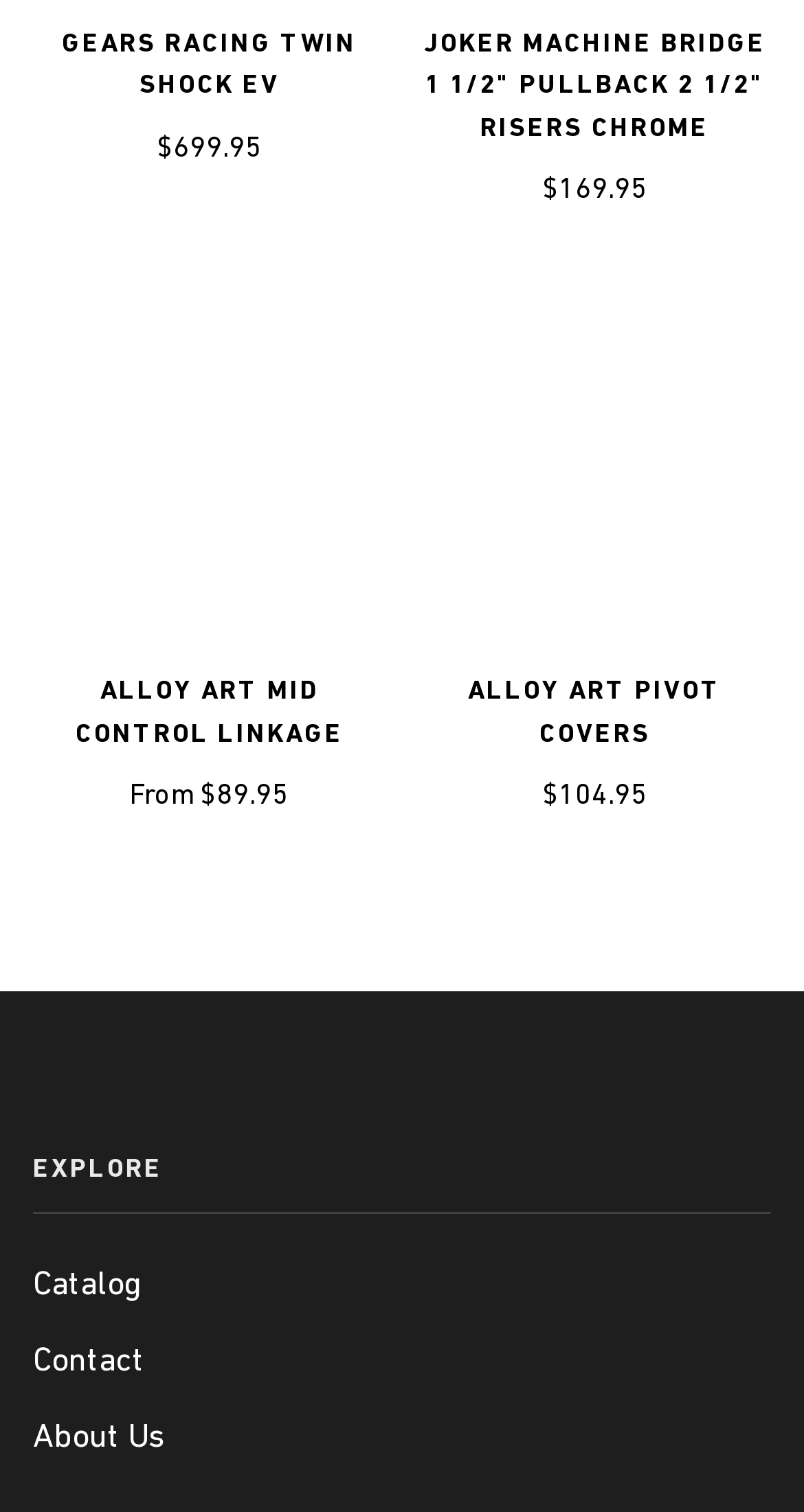What is the name of the third product from the top?
Using the information from the image, provide a comprehensive answer to the question.

I looked at the links with product names and found that the third one from the top is 'Alloy Art Mid Control Linkage'.